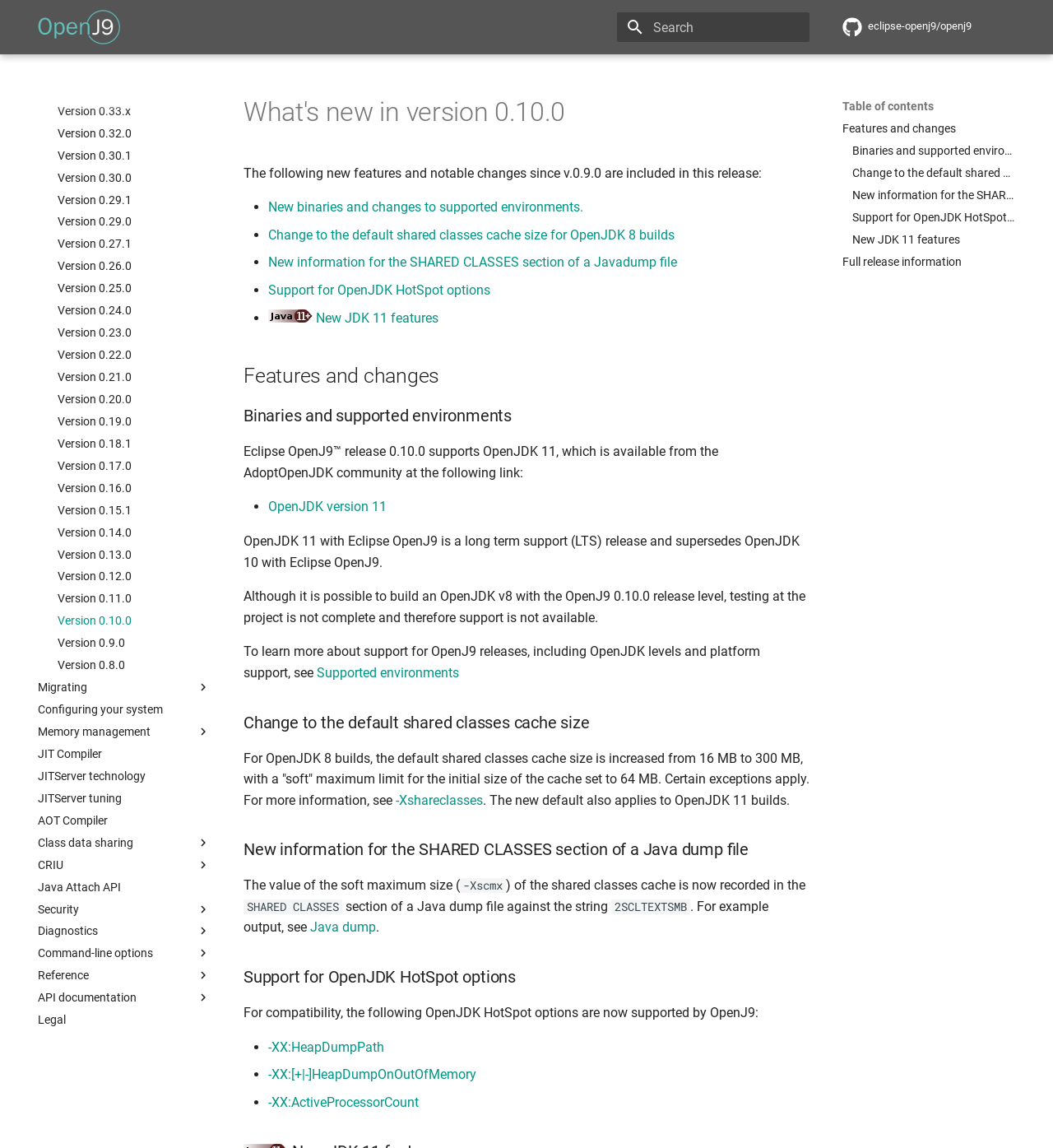Can you find and provide the title of the webpage?

What's new in version 0.10.0